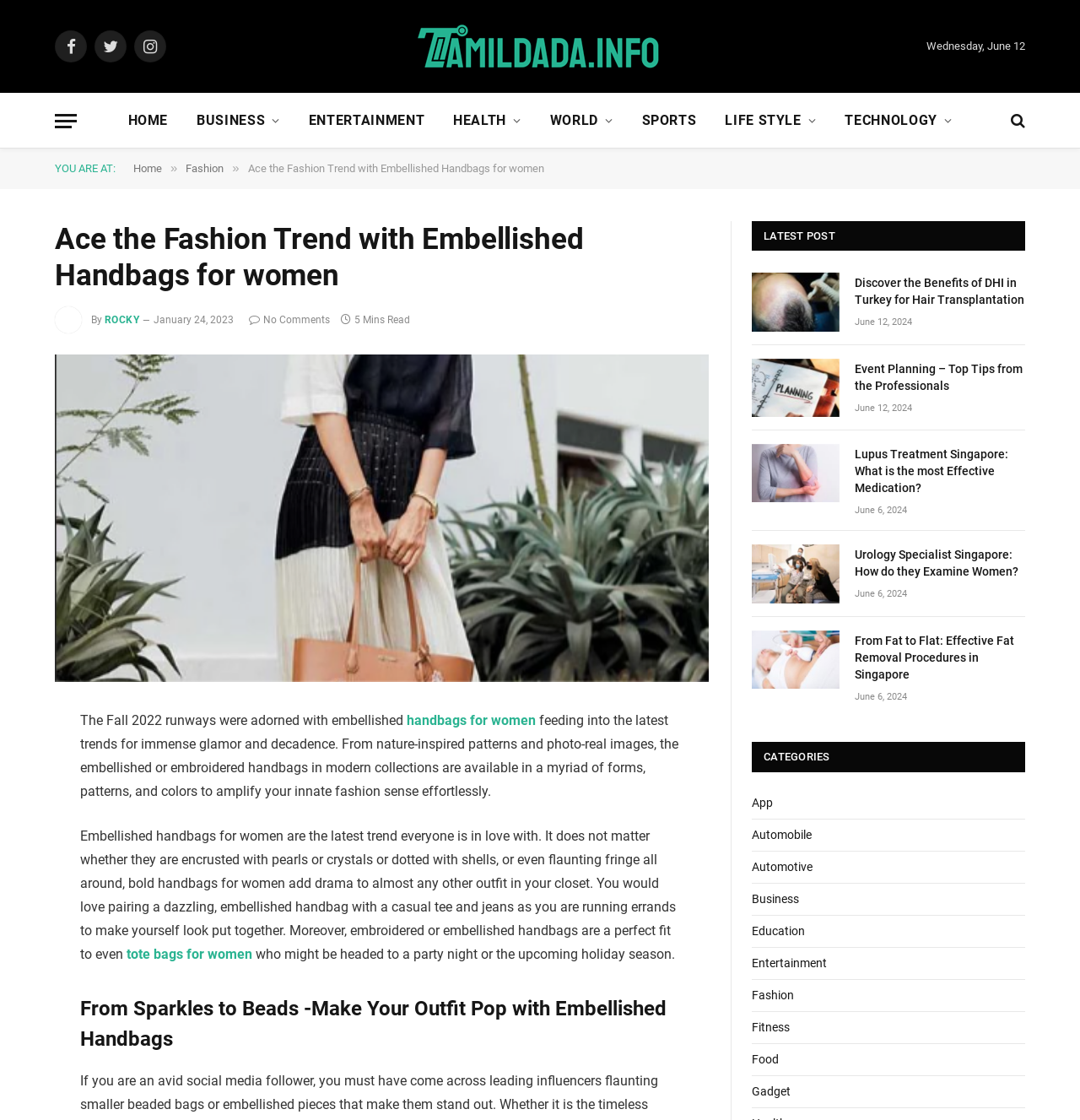Determine the bounding box coordinates for the clickable element required to fulfill the instruction: "Share the article". Provide the coordinates as four float numbers between 0 and 1, i.e., [left, top, right, bottom].

[0.008, 0.637, 0.039, 0.647]